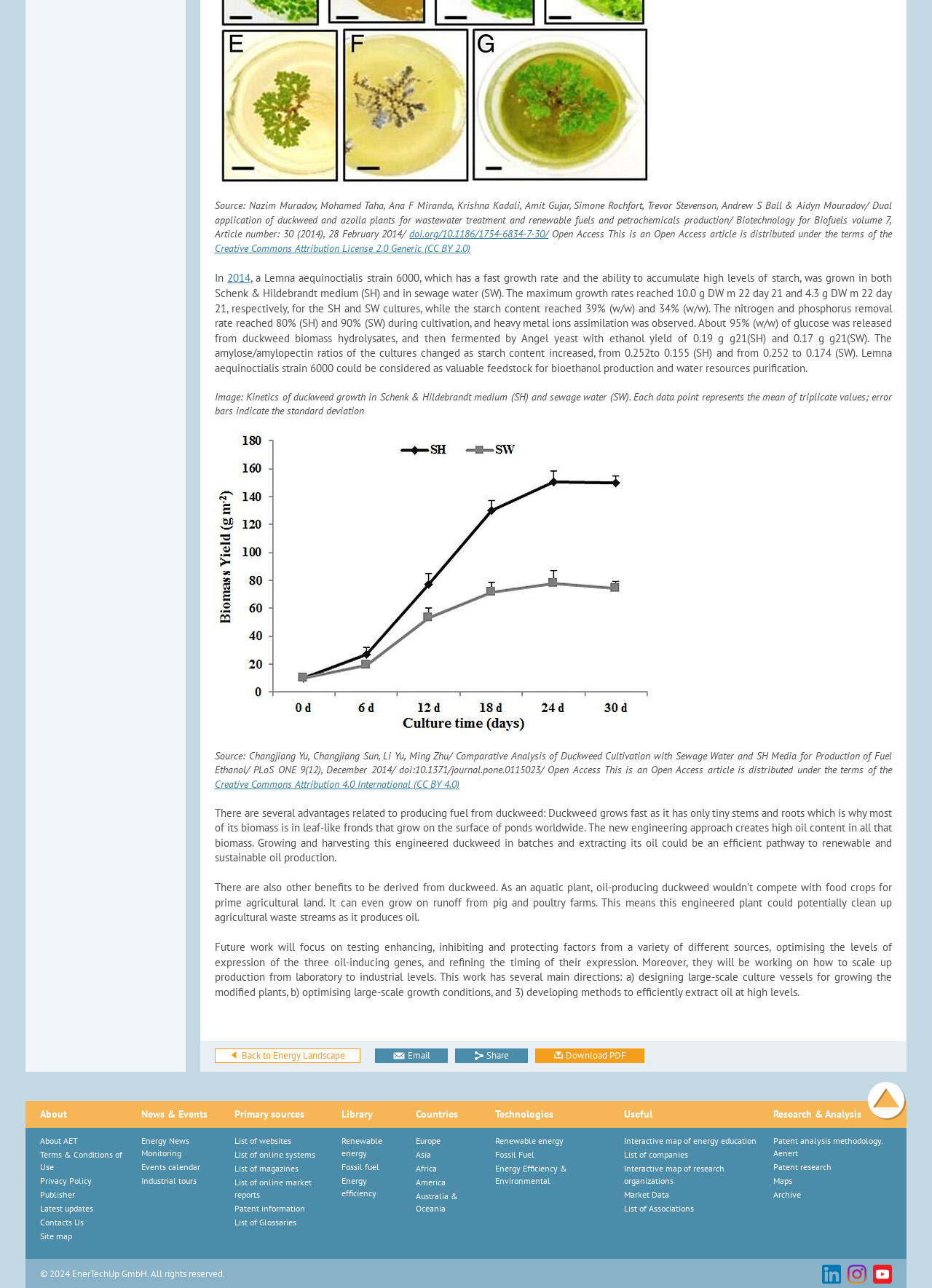What is the topic of the article?
Respond to the question with a single word or phrase according to the image.

Duckweed